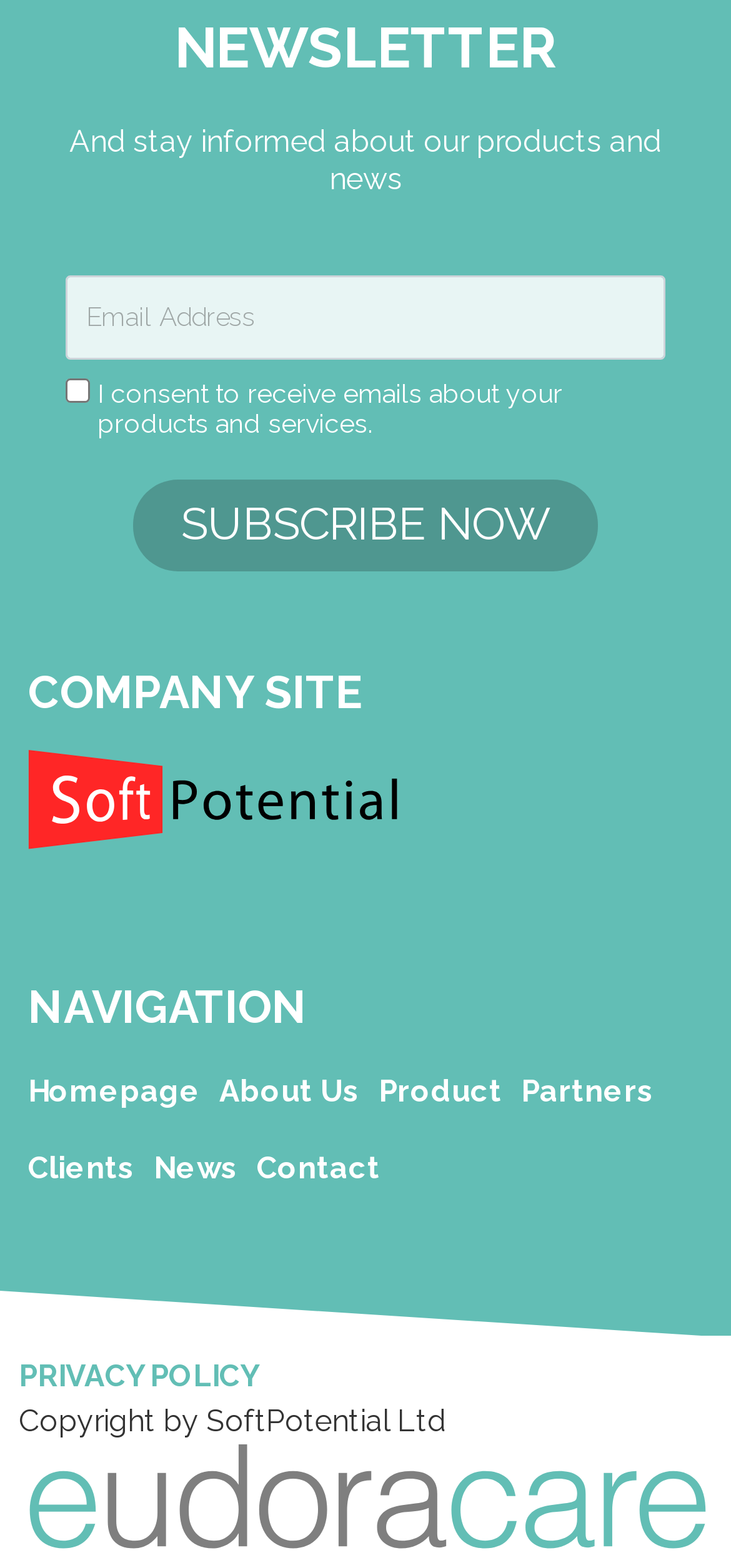Determine the bounding box coordinates for the clickable element required to fulfill the instruction: "Enter email address". Provide the coordinates as four float numbers between 0 and 1, i.e., [left, top, right, bottom].

[0.09, 0.176, 0.91, 0.229]